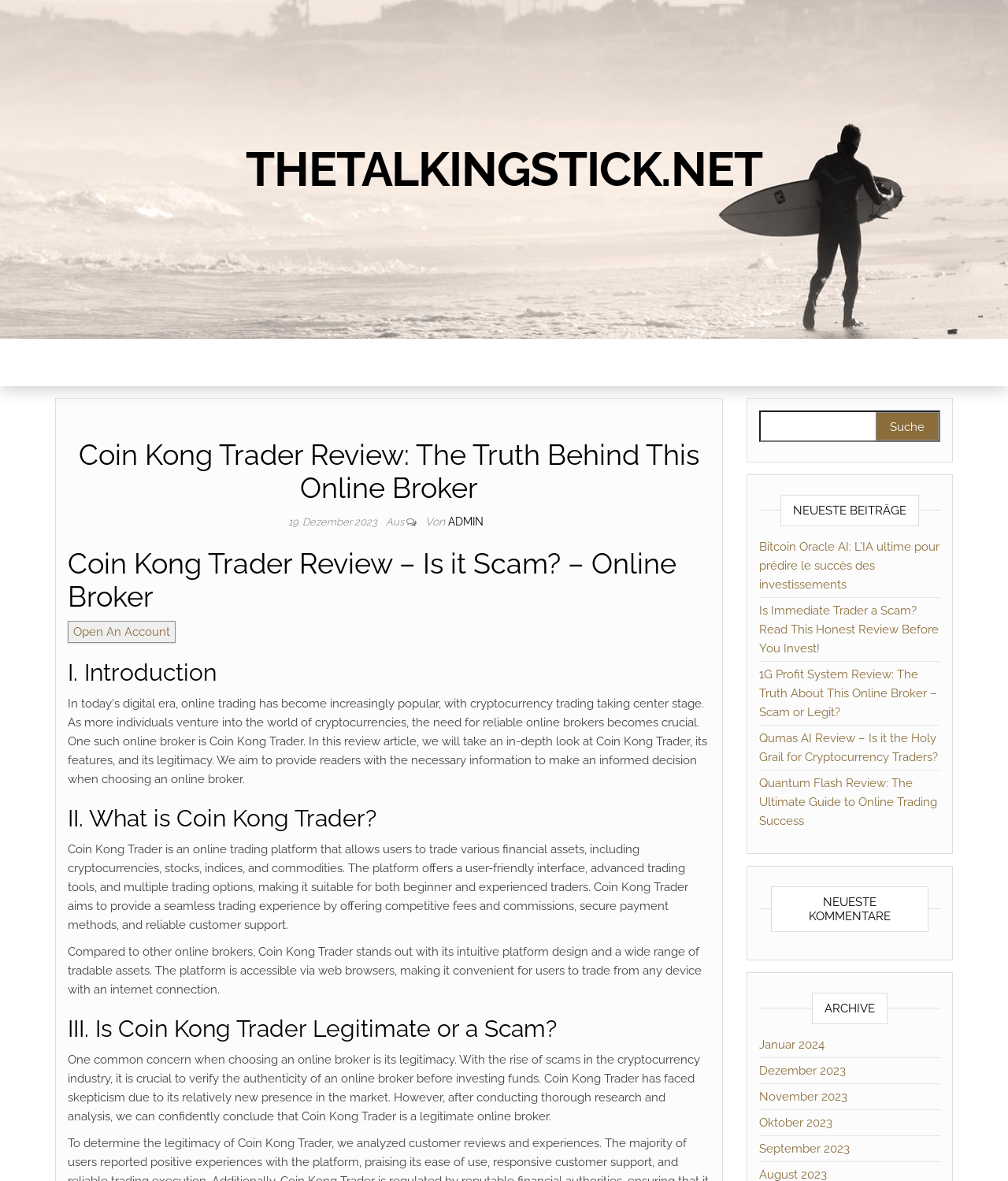Is Coin Kong Trader a legitimate online broker?
Please ensure your answer is as detailed and informative as possible.

The webpage concludes that Coin Kong Trader is a legitimate online broker after conducting thorough research and analysis, despite facing skepticism due to its relatively new presence in the market.